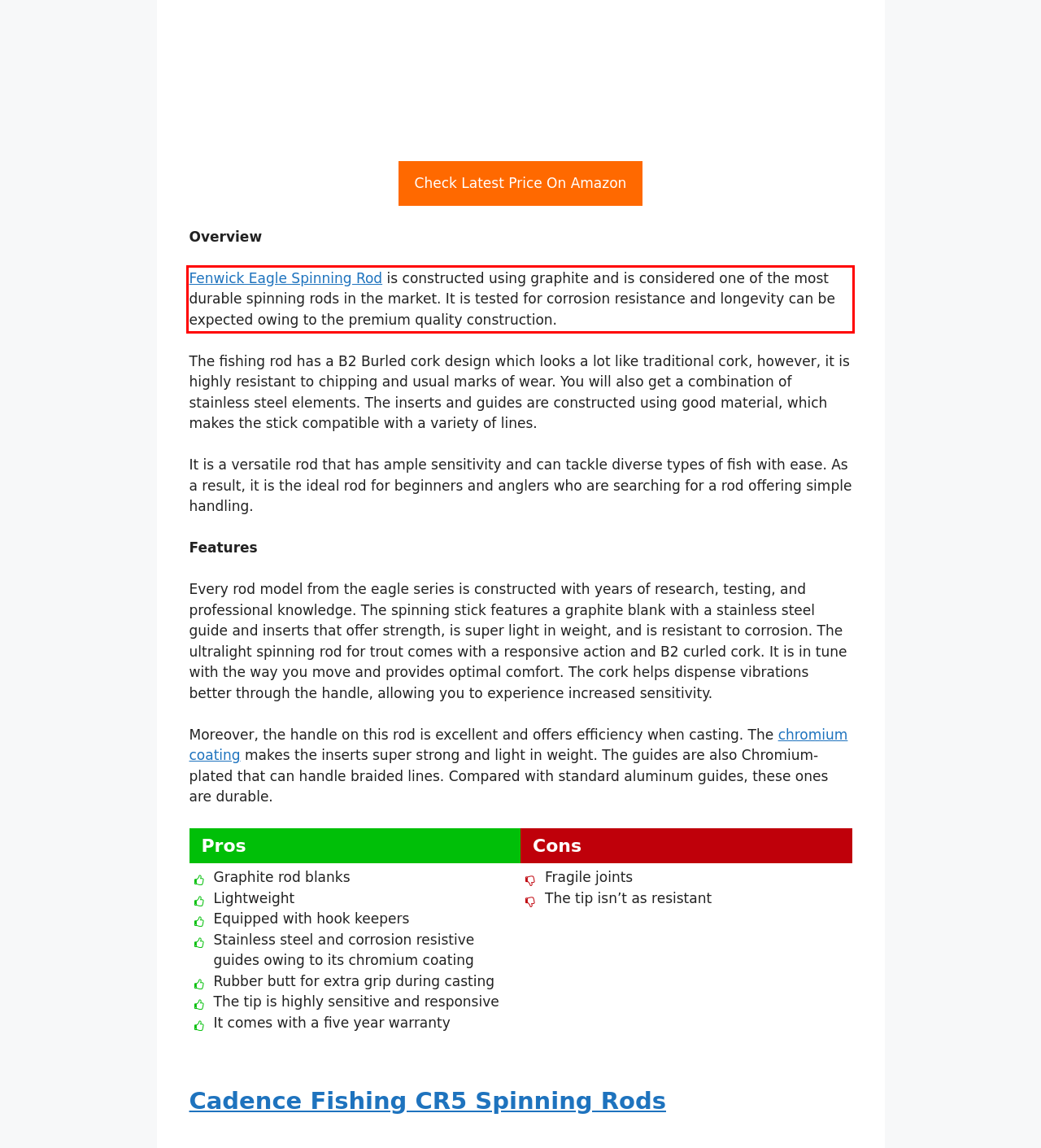With the given screenshot of a webpage, locate the red rectangle bounding box and extract the text content using OCR.

Fenwick Eagle Spinning Rod is constructed using graphite and is considered one of the most durable spinning rods in the market. It is tested for corrosion resistance and longevity can be expected owing to the premium quality construction.